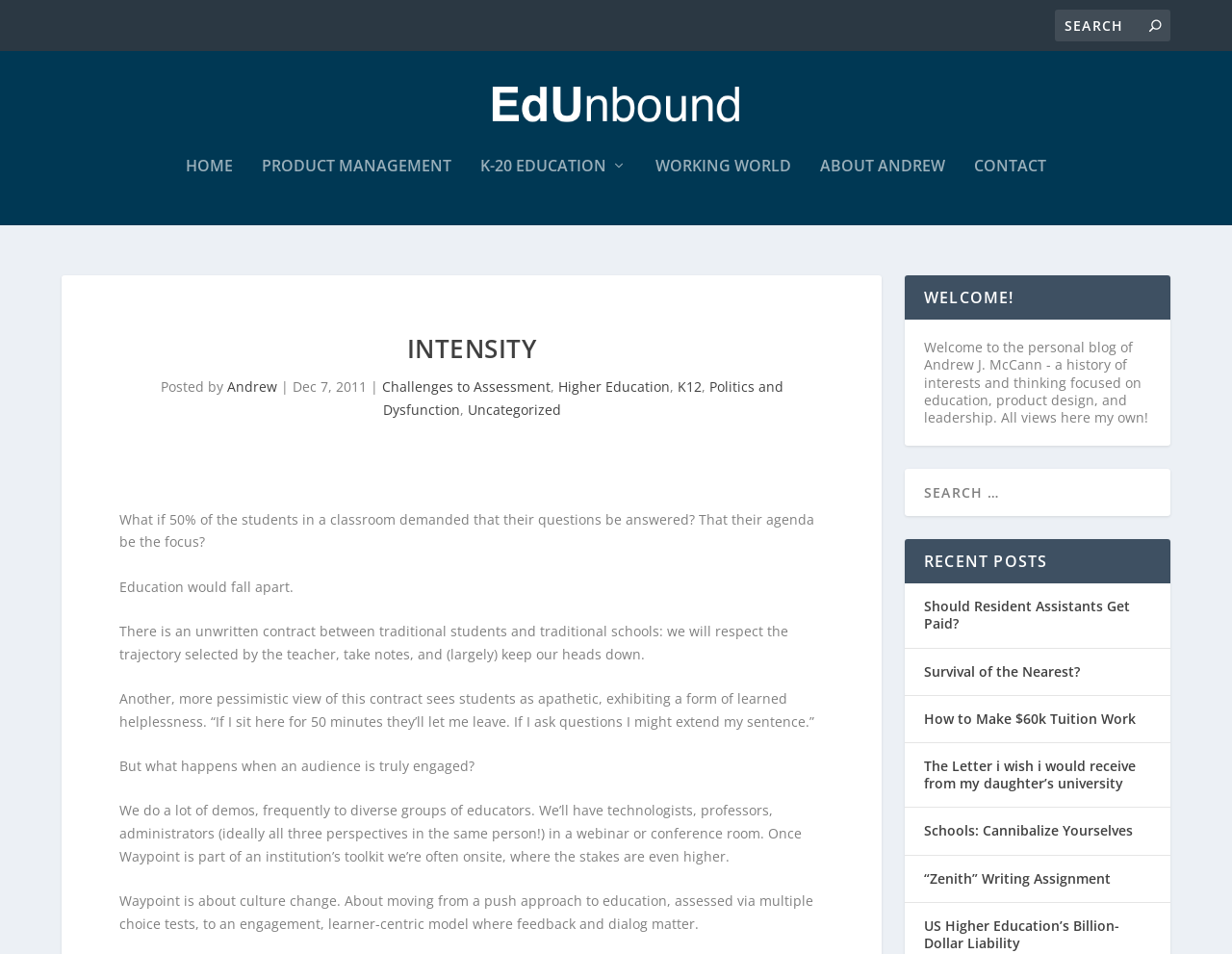Give a short answer using one word or phrase for the question:
What is the topic of the blog post 'Challenges to Assessment'?

Education